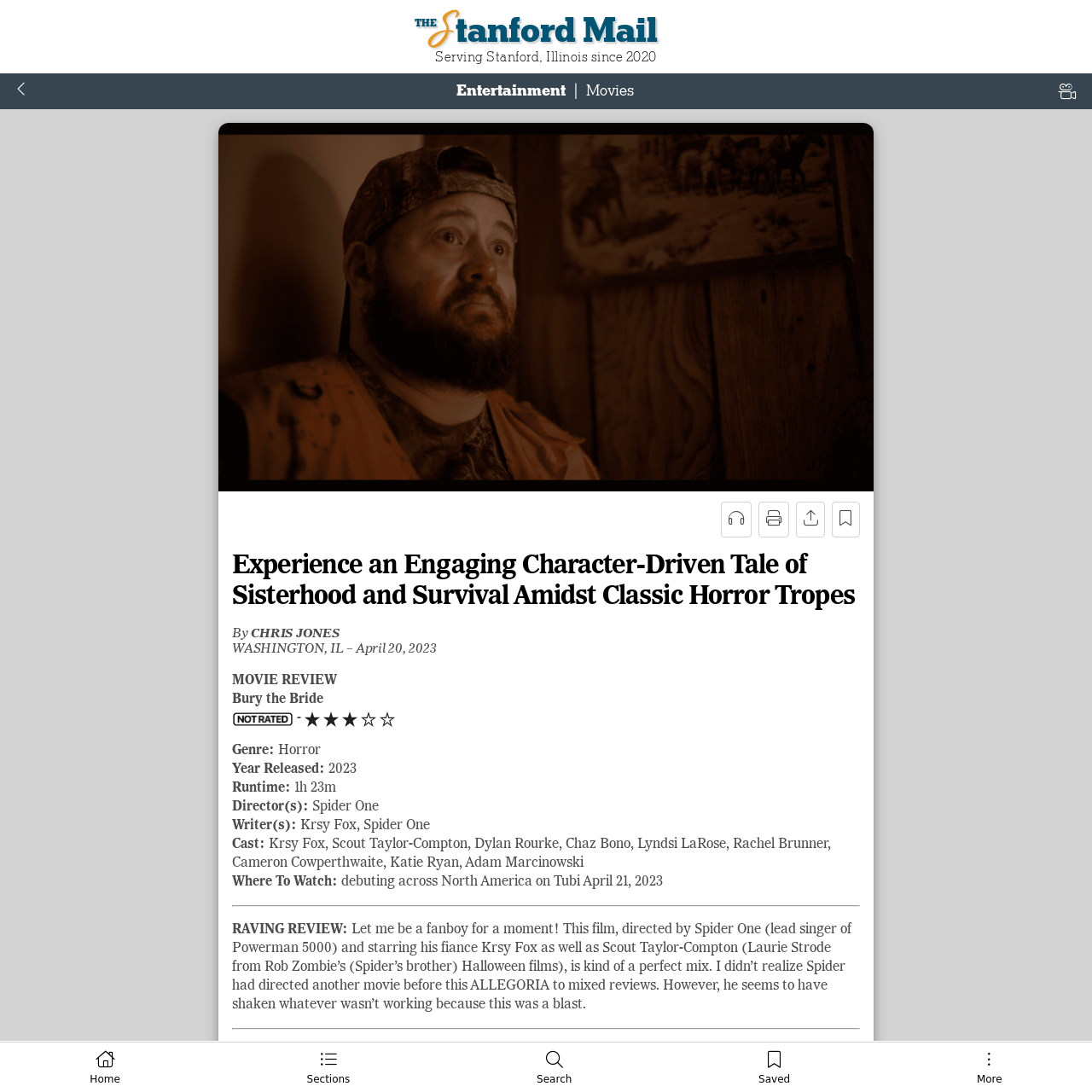Can you specify the bounding box coordinates of the area that needs to be clicked to fulfill the following instruction: "go to next page"?

None